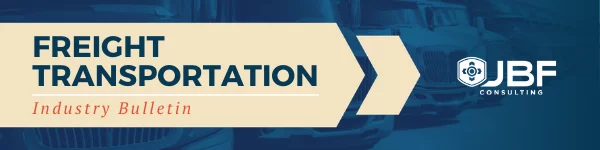Provide a brief response to the question below using a single word or phrase: 
What direction is the stylized arrow pointing?

Right